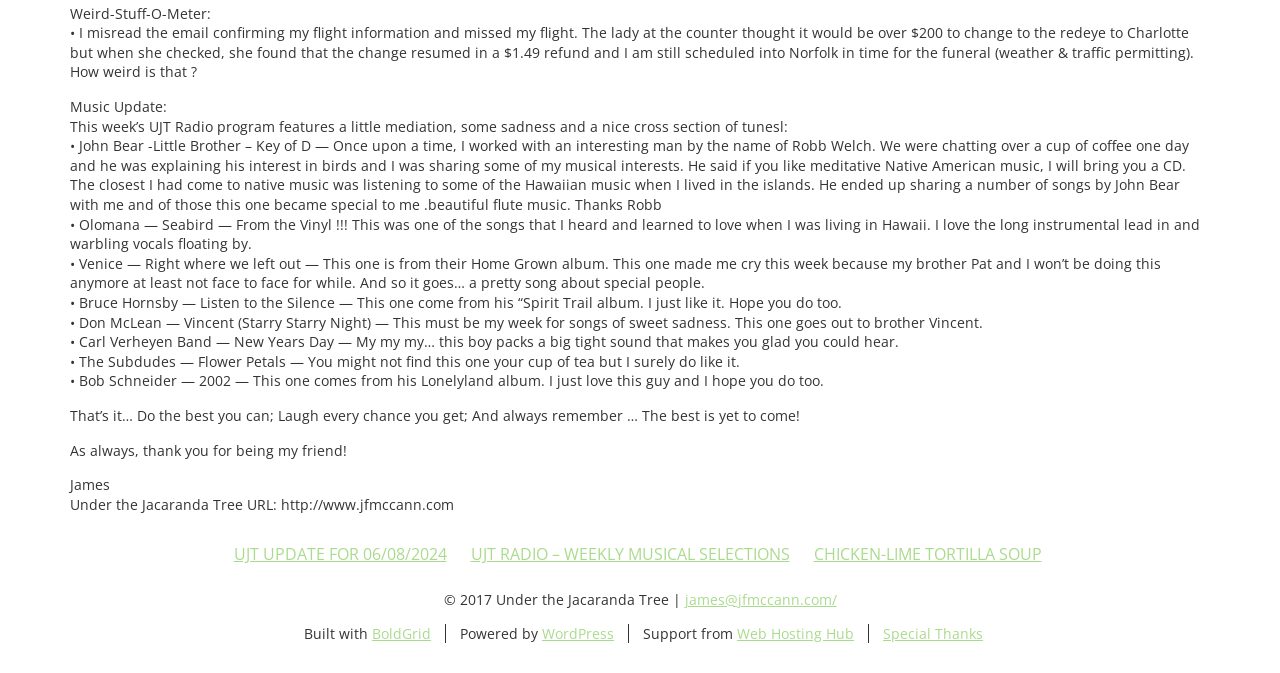Please determine the bounding box coordinates of the clickable area required to carry out the following instruction: "Learn more about Web Hosting Hub". The coordinates must be four float numbers between 0 and 1, represented as [left, top, right, bottom].

[0.576, 0.928, 0.667, 0.956]